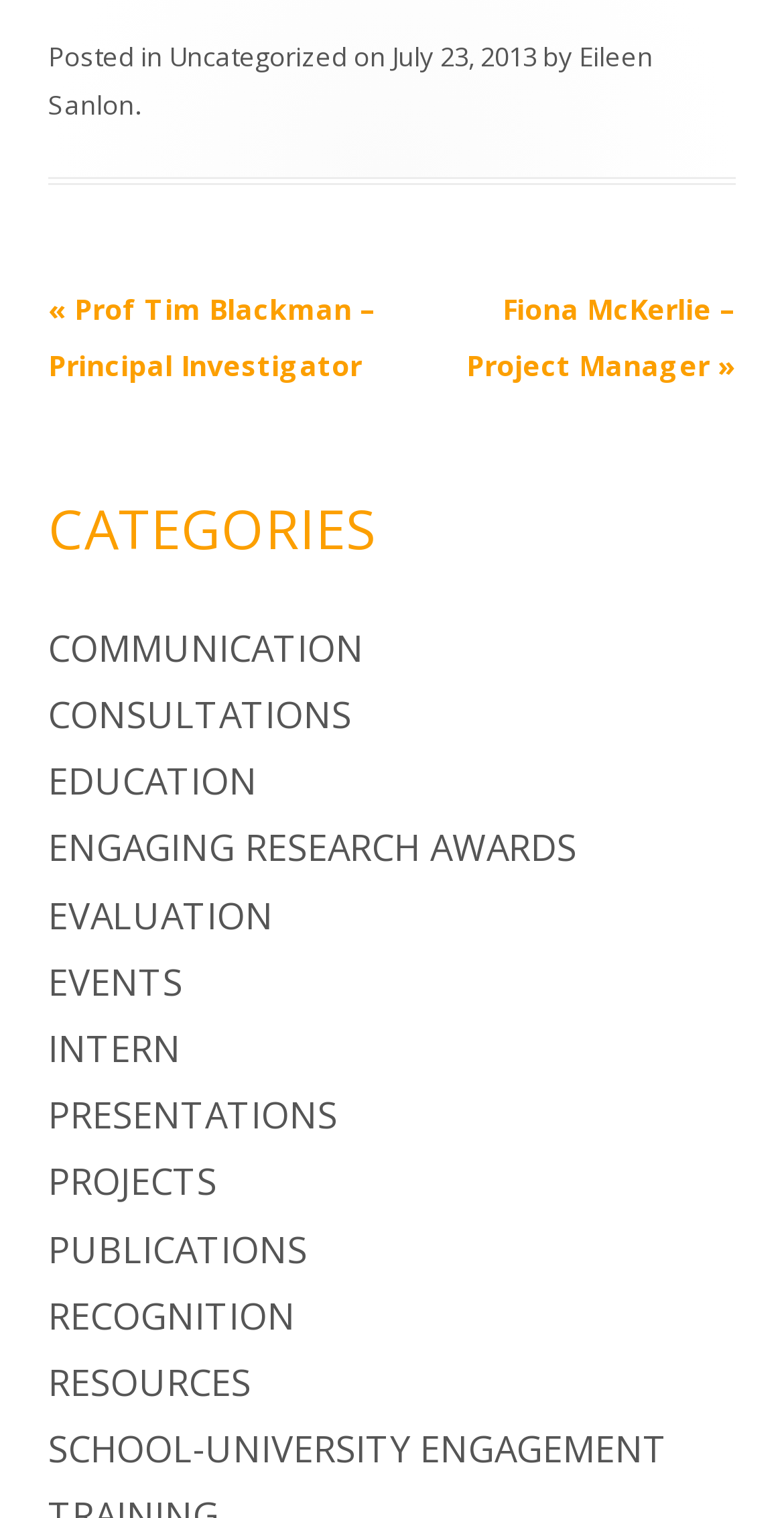Determine the bounding box for the HTML element described here: "July 23, 2013". The coordinates should be given as [left, top, right, bottom] with each number being a float between 0 and 1.

[0.5, 0.025, 0.685, 0.049]